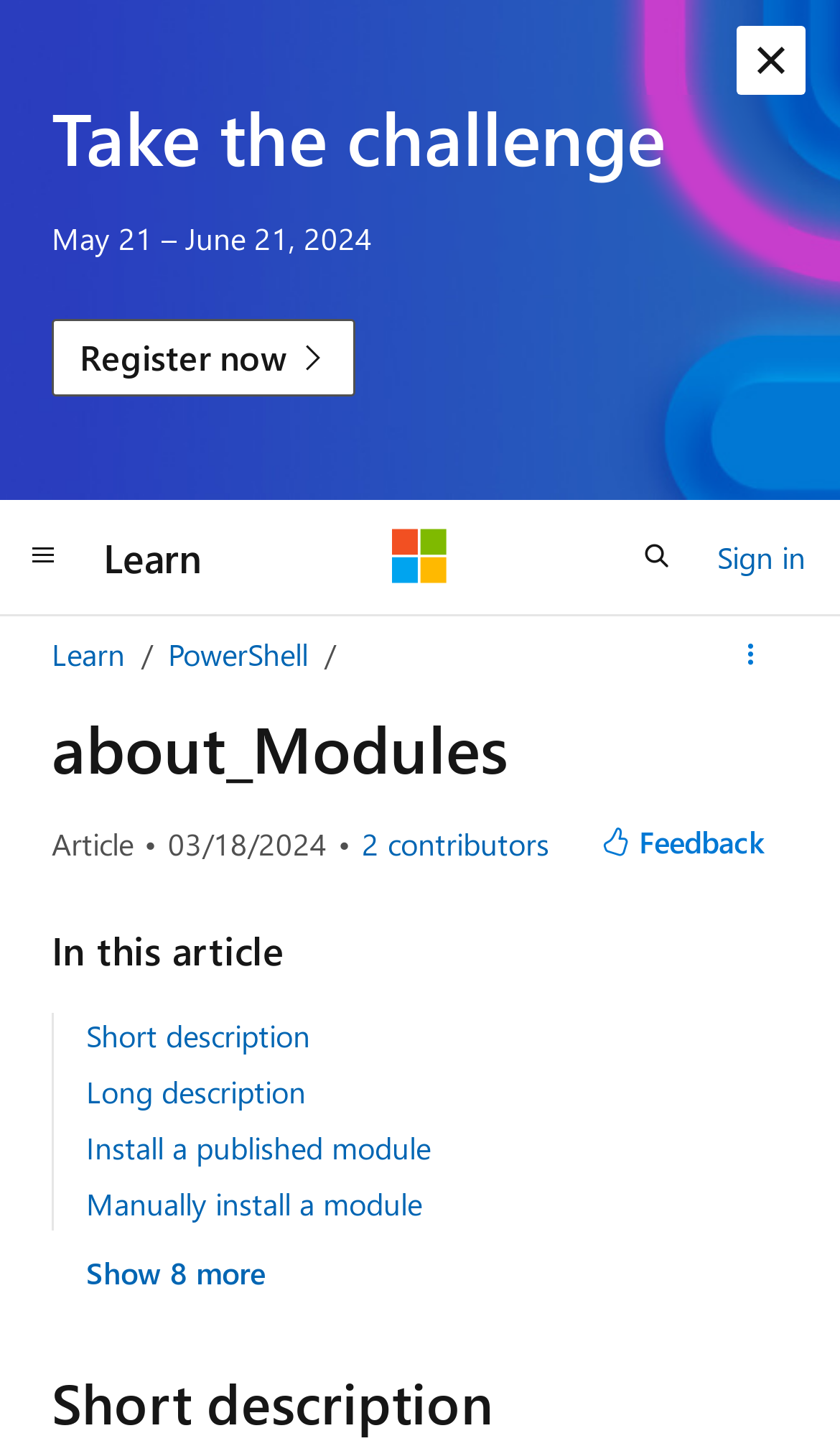Find the bounding box of the element with the following description: "Show 8 more". The coordinates must be four float numbers between 0 and 1, formatted as [left, top, right, bottom].

[0.103, 0.868, 0.315, 0.892]